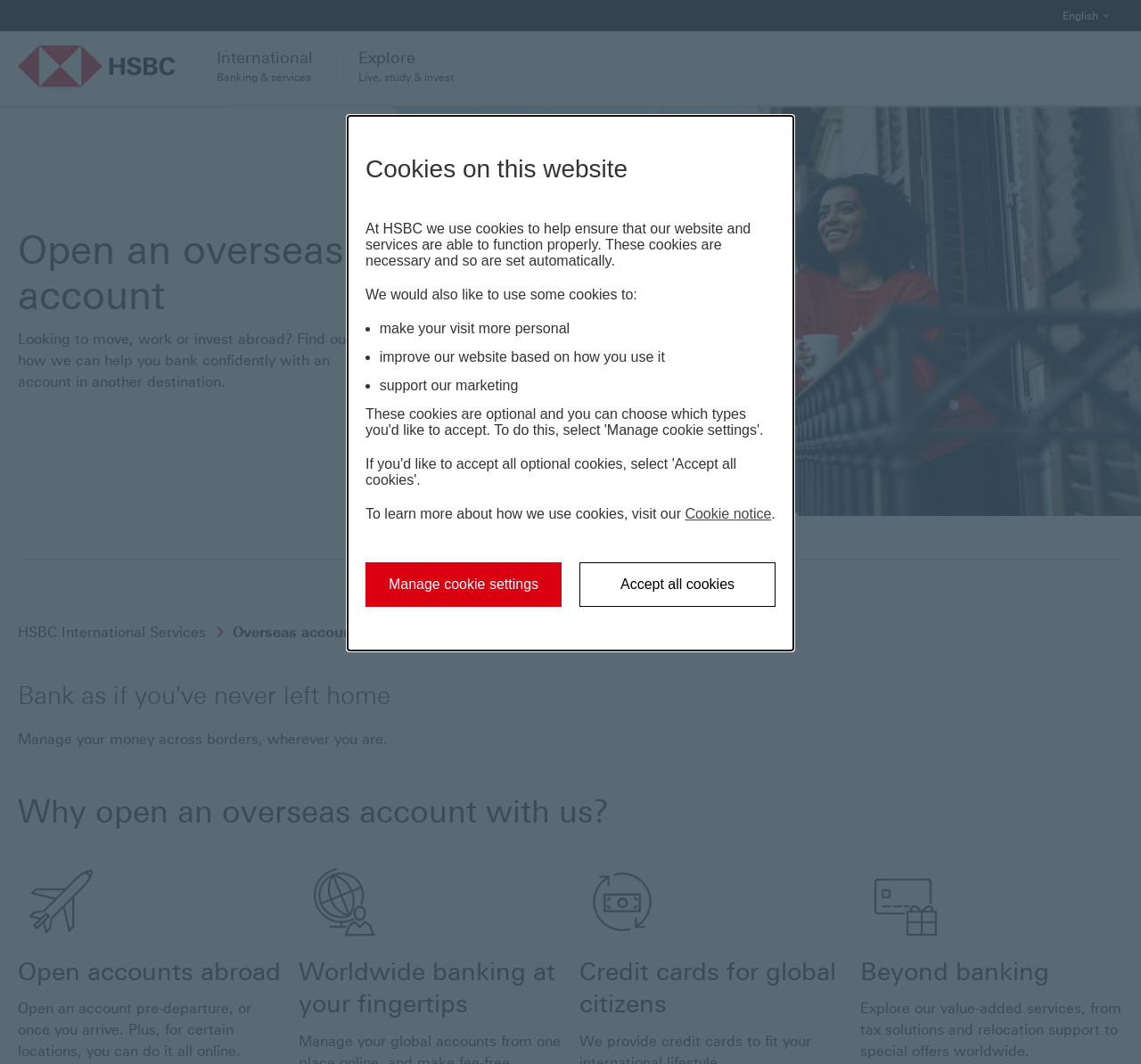Provide the bounding box coordinates of the HTML element this sentence describes: "Accept all cookies".

[0.508, 0.528, 0.68, 0.57]